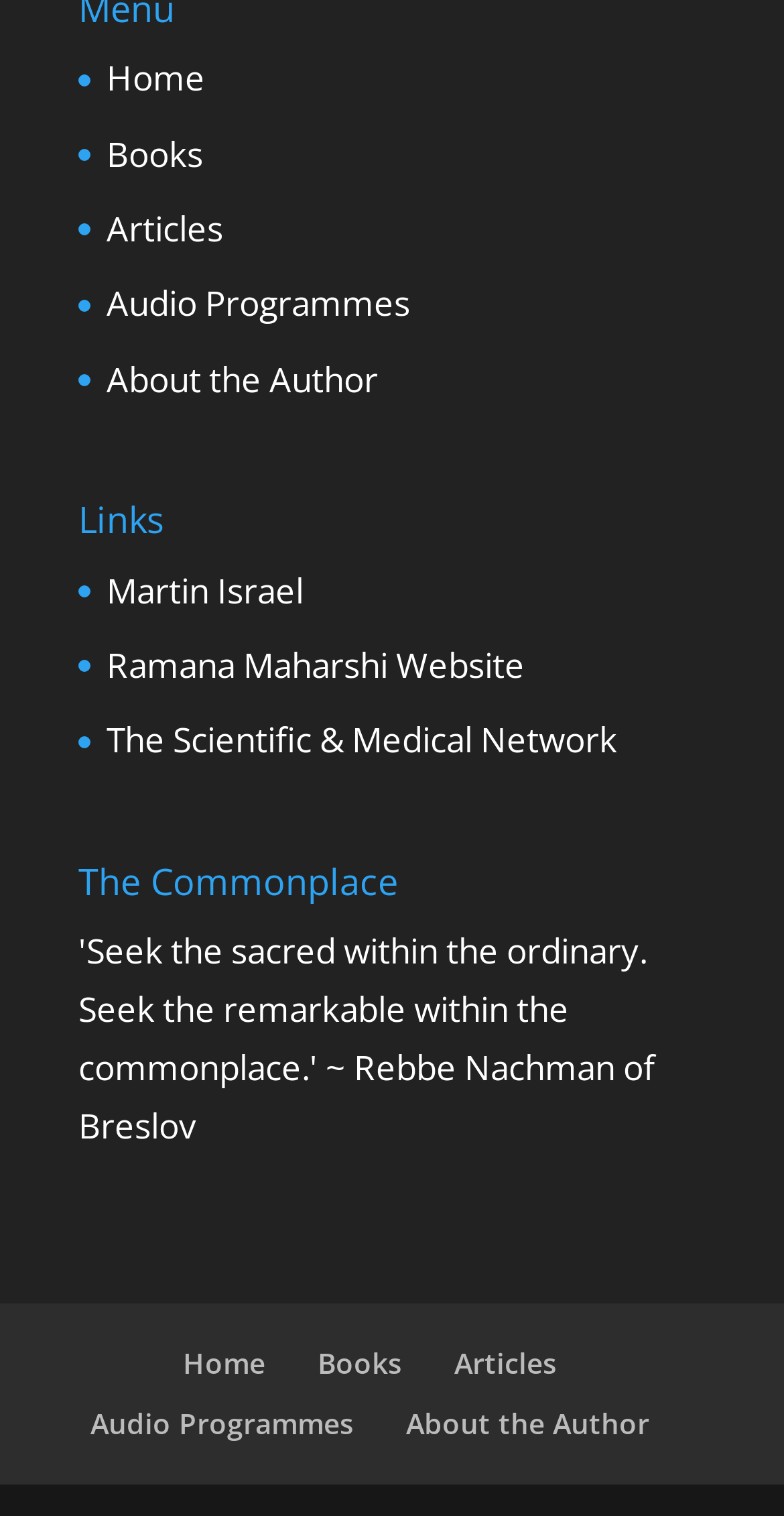Predict the bounding box coordinates for the UI element described as: "About the Author". The coordinates should be four float numbers between 0 and 1, presented as [left, top, right, bottom].

[0.518, 0.926, 0.828, 0.951]